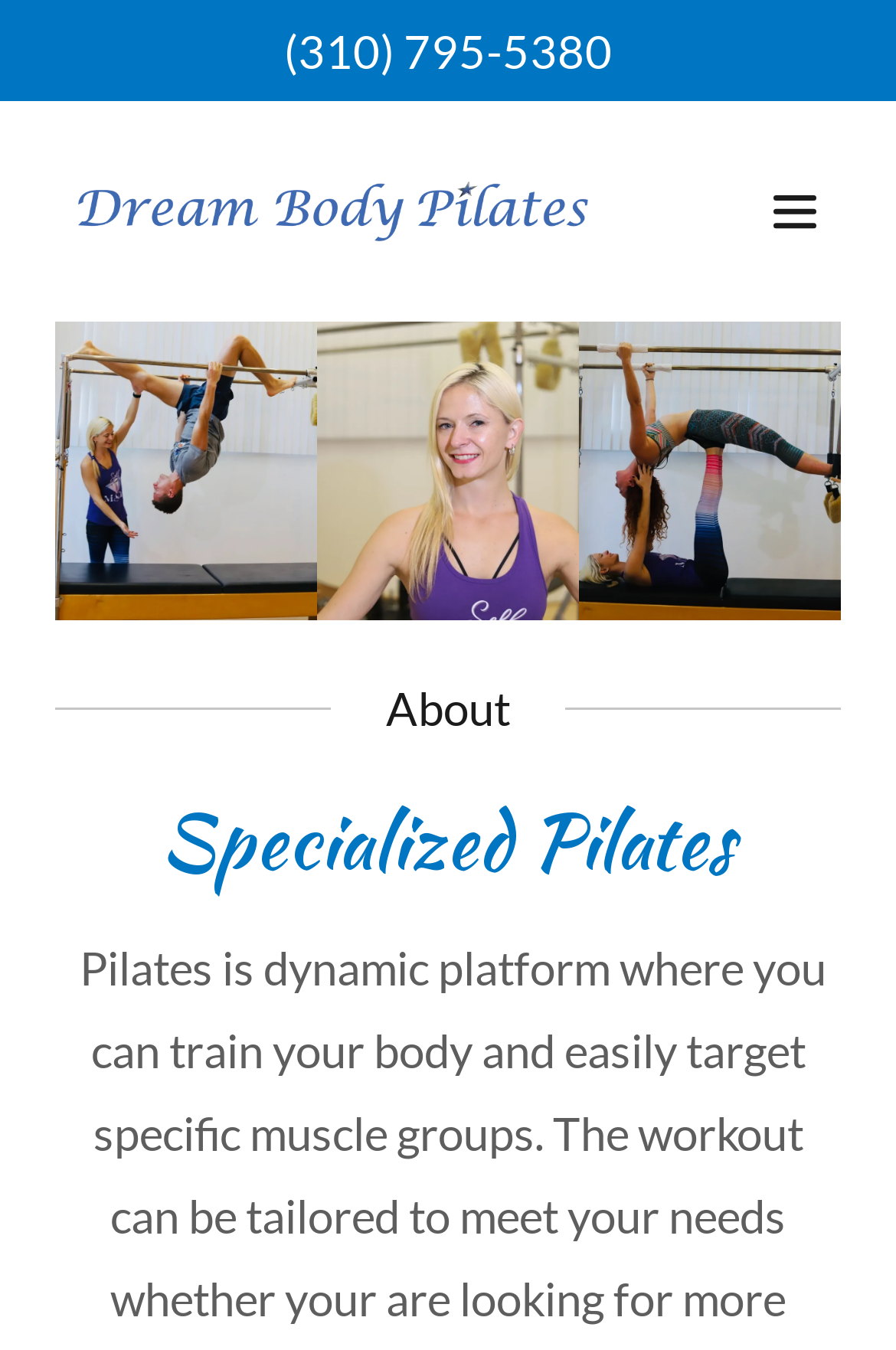What is the second heading on the webpage?
Please provide a comprehensive answer based on the visual information in the image.

I looked at the heading elements on the webpage and found that the second heading is 'Specialized Pilates', which is located below the 'About' heading.